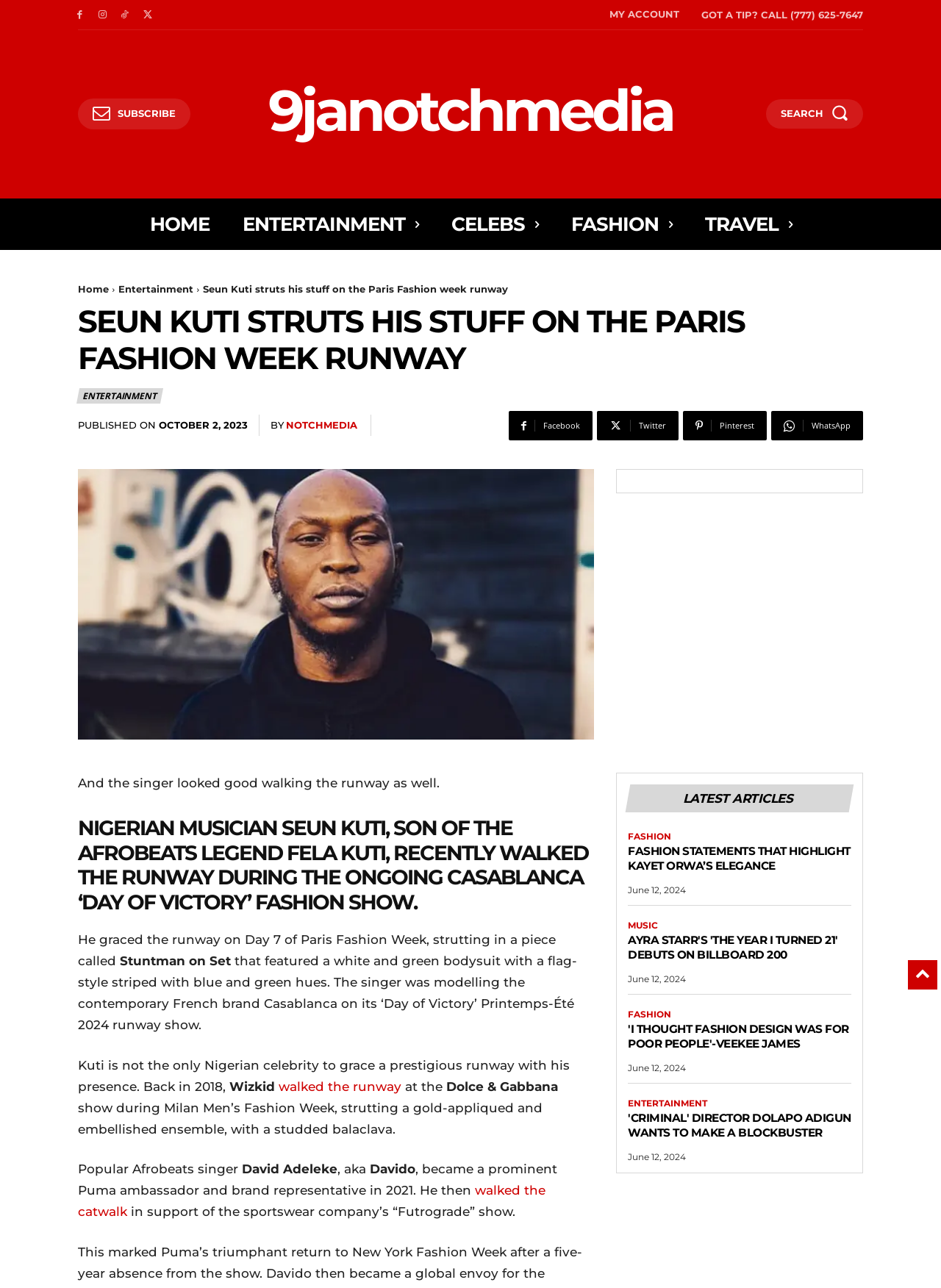Indicate the bounding box coordinates of the clickable region to achieve the following instruction: "Search for something."

[0.814, 0.077, 0.917, 0.1]